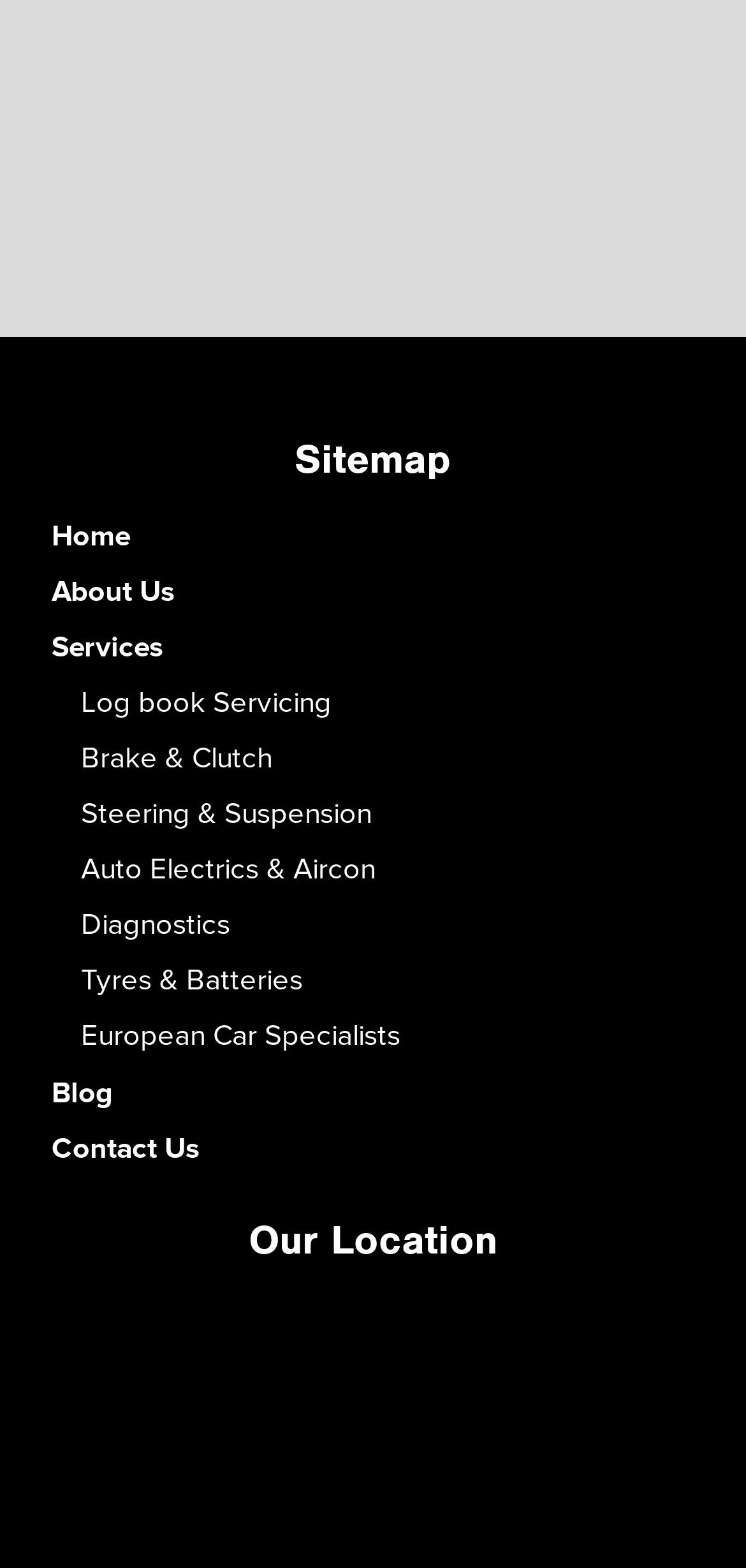Determine the bounding box coordinates for the clickable element required to fulfill the instruction: "go to home page". Provide the coordinates as four float numbers between 0 and 1, i.e., [left, top, right, bottom].

[0.069, 0.333, 0.174, 0.352]